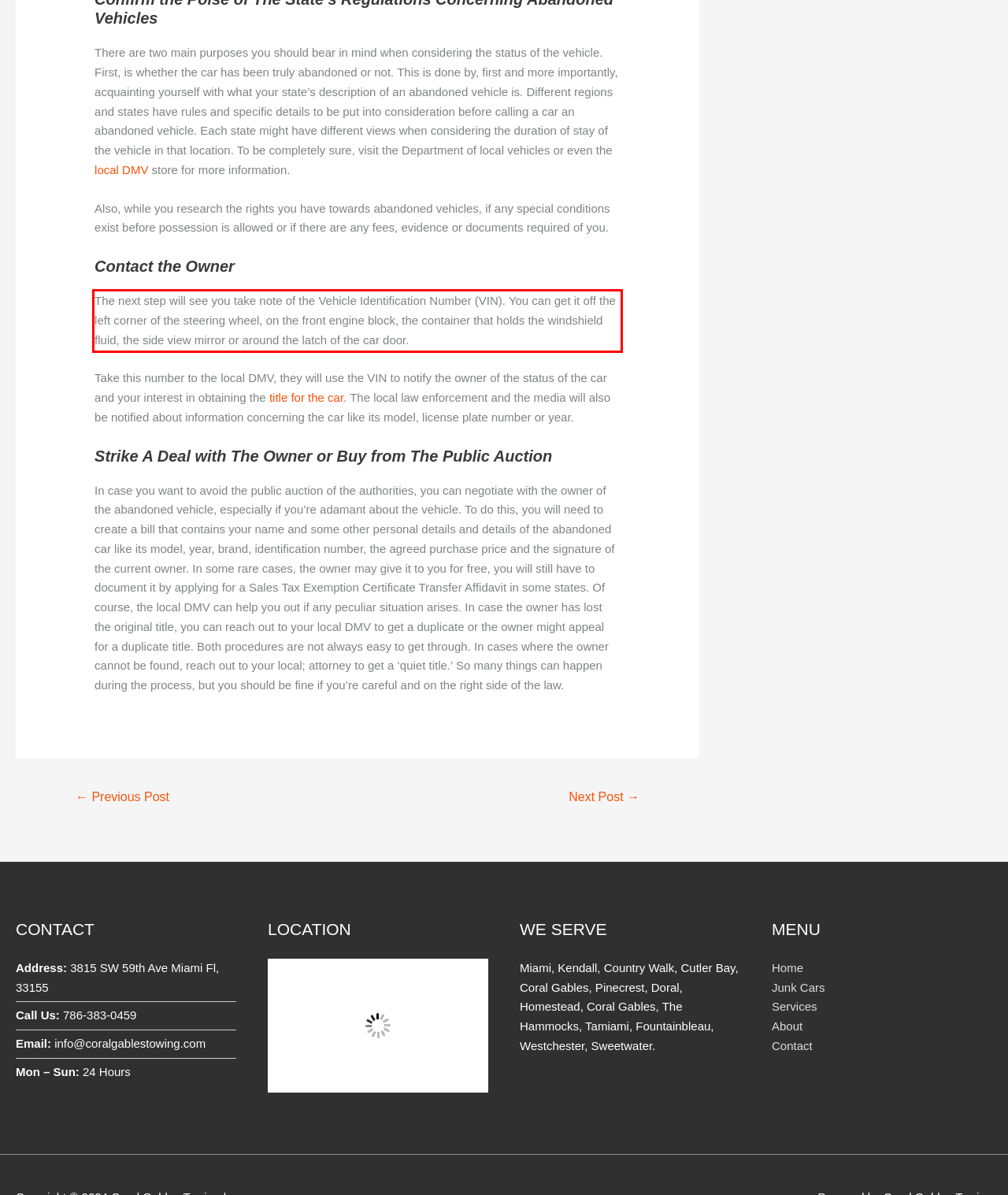You have a screenshot of a webpage with a red bounding box. Use OCR to generate the text contained within this red rectangle.

The next step will see you take note of the Vehicle Identification Number (VIN). You can get it off the left corner of the steering wheel, on the front engine block, the container that holds the windshield fluid, the side view mirror or around the latch of the car door.